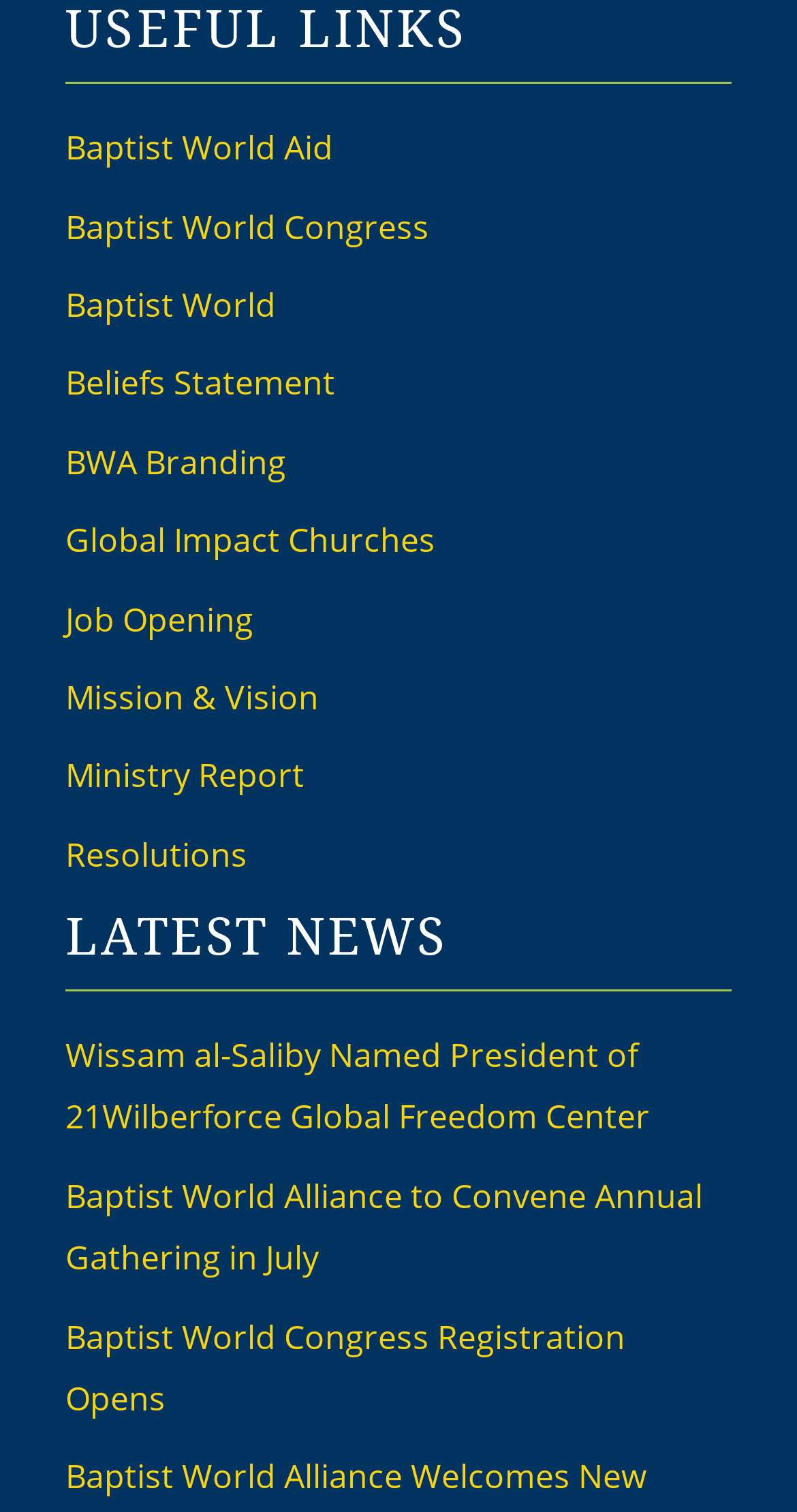Please specify the bounding box coordinates of the clickable region to carry out the following instruction: "visit Baptist World Aid". The coordinates should be four float numbers between 0 and 1, in the format [left, top, right, bottom].

[0.082, 0.083, 0.418, 0.113]